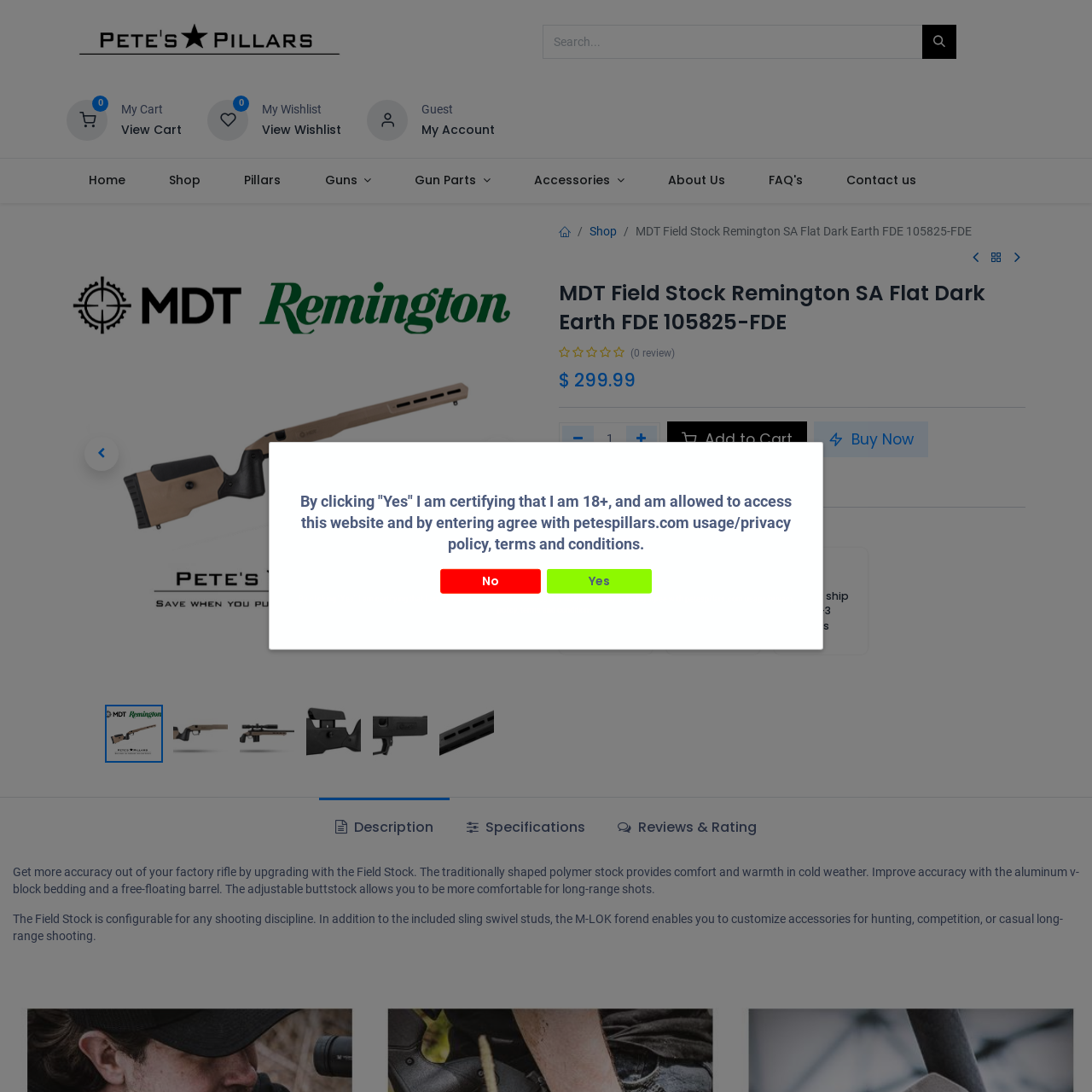Pinpoint the bounding box coordinates for the area that should be clicked to perform the following instruction: "Click the 'Yes' button to agree with the terms and conditions".

[0.501, 0.521, 0.597, 0.544]